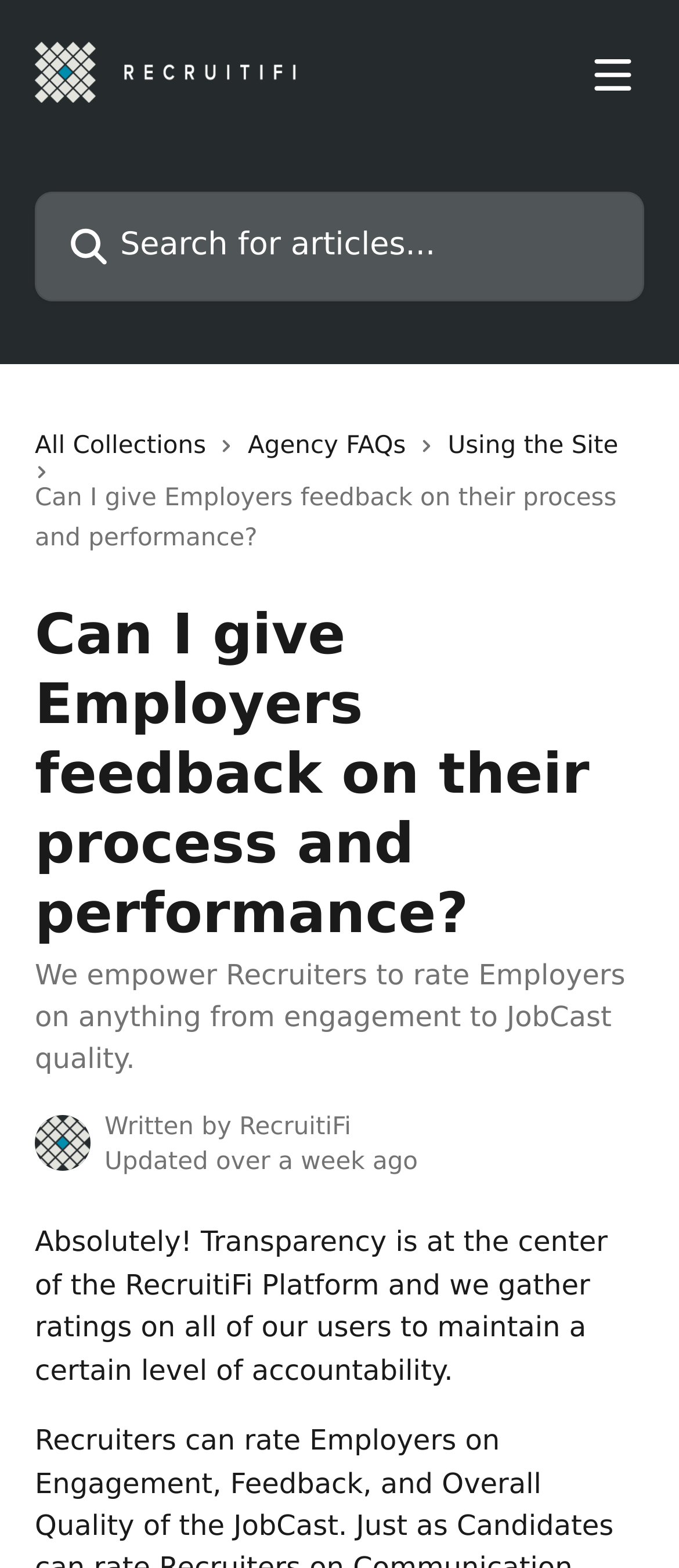Who wrote the current article?
Please give a detailed and thorough answer to the question, covering all relevant points.

I found the answer by looking at the static text element that says 'Written by' but it does not specify the author's name.